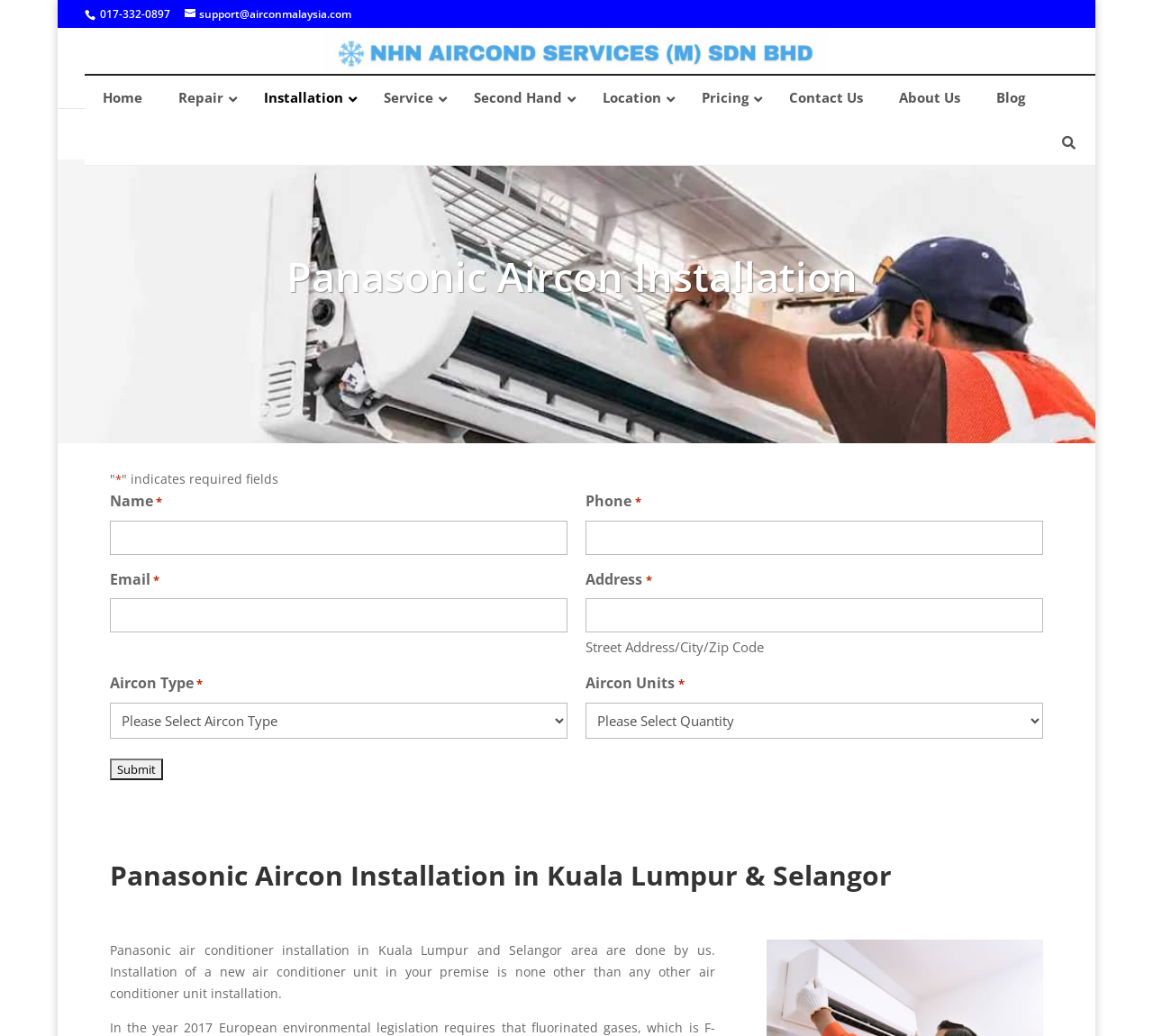Please determine the bounding box coordinates of the element to click in order to execute the following instruction: "Enter your name in the input field". The coordinates should be four float numbers between 0 and 1, specified as [left, top, right, bottom].

[0.095, 0.502, 0.492, 0.535]